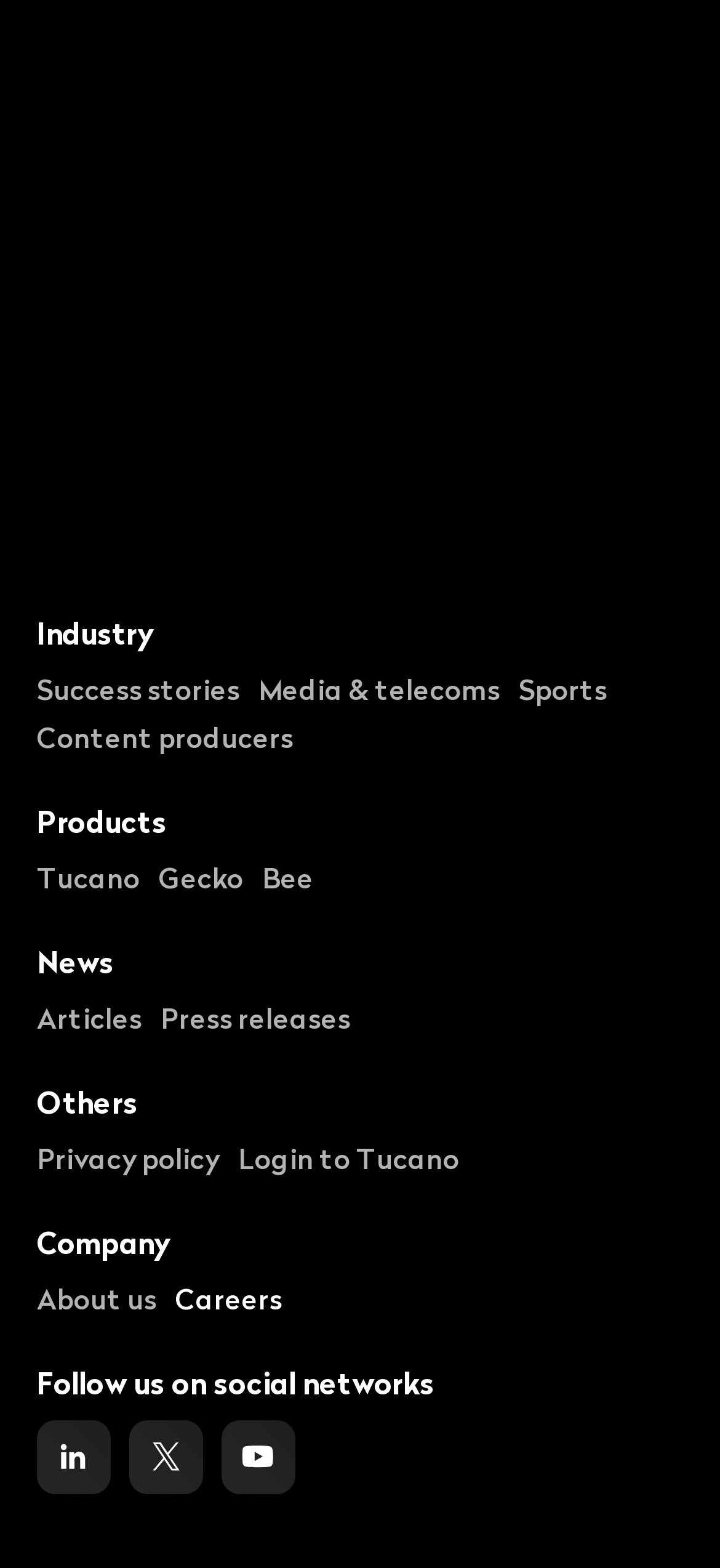Determine the bounding box coordinates of the area to click in order to meet this instruction: "Follow on social networks".

[0.051, 0.906, 0.154, 0.953]